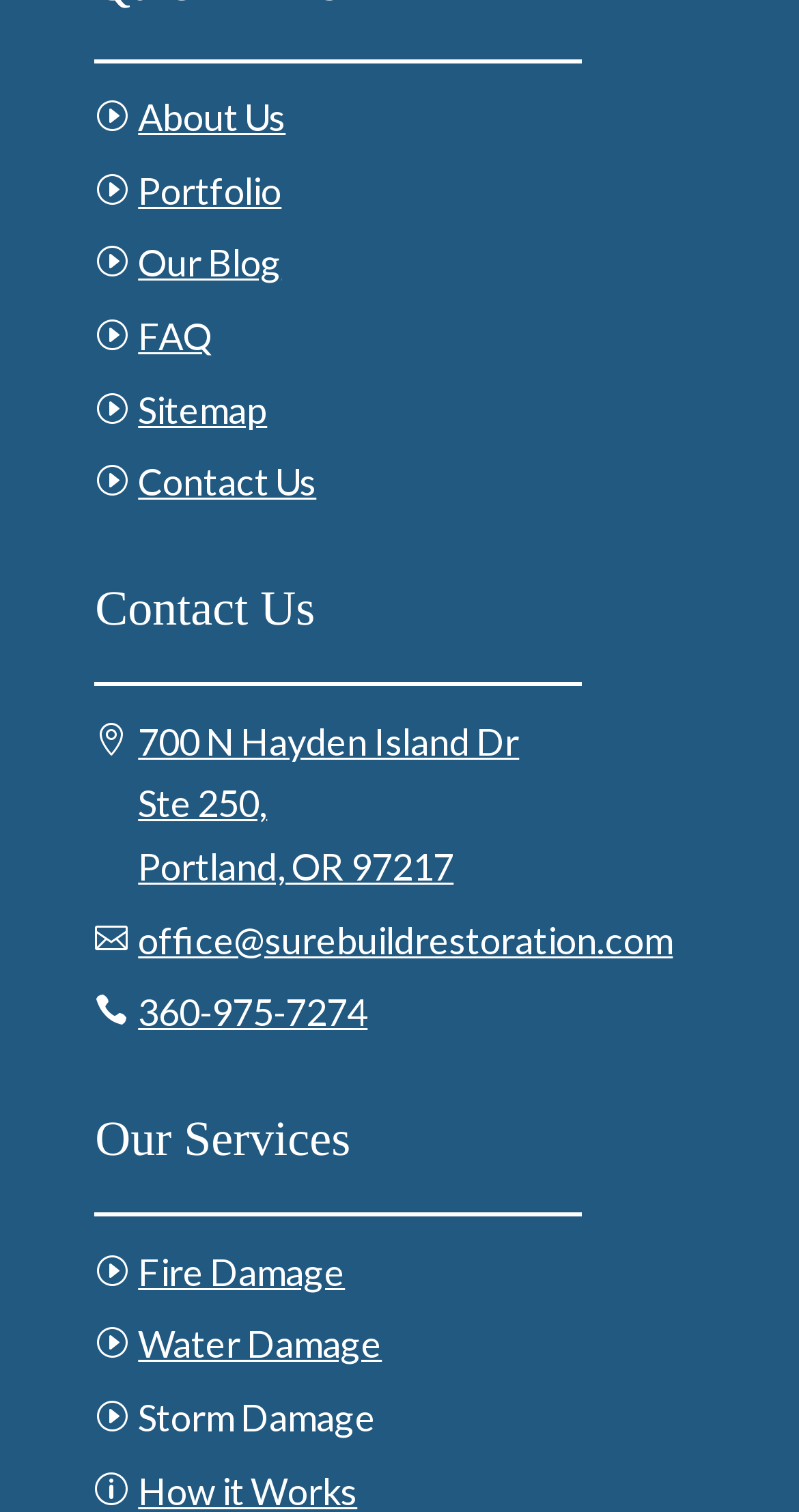Please identify the bounding box coordinates of the element that needs to be clicked to execute the following command: "go to about us page". Provide the bounding box using four float numbers between 0 and 1, formatted as [left, top, right, bottom].

[0.119, 0.057, 0.357, 0.099]